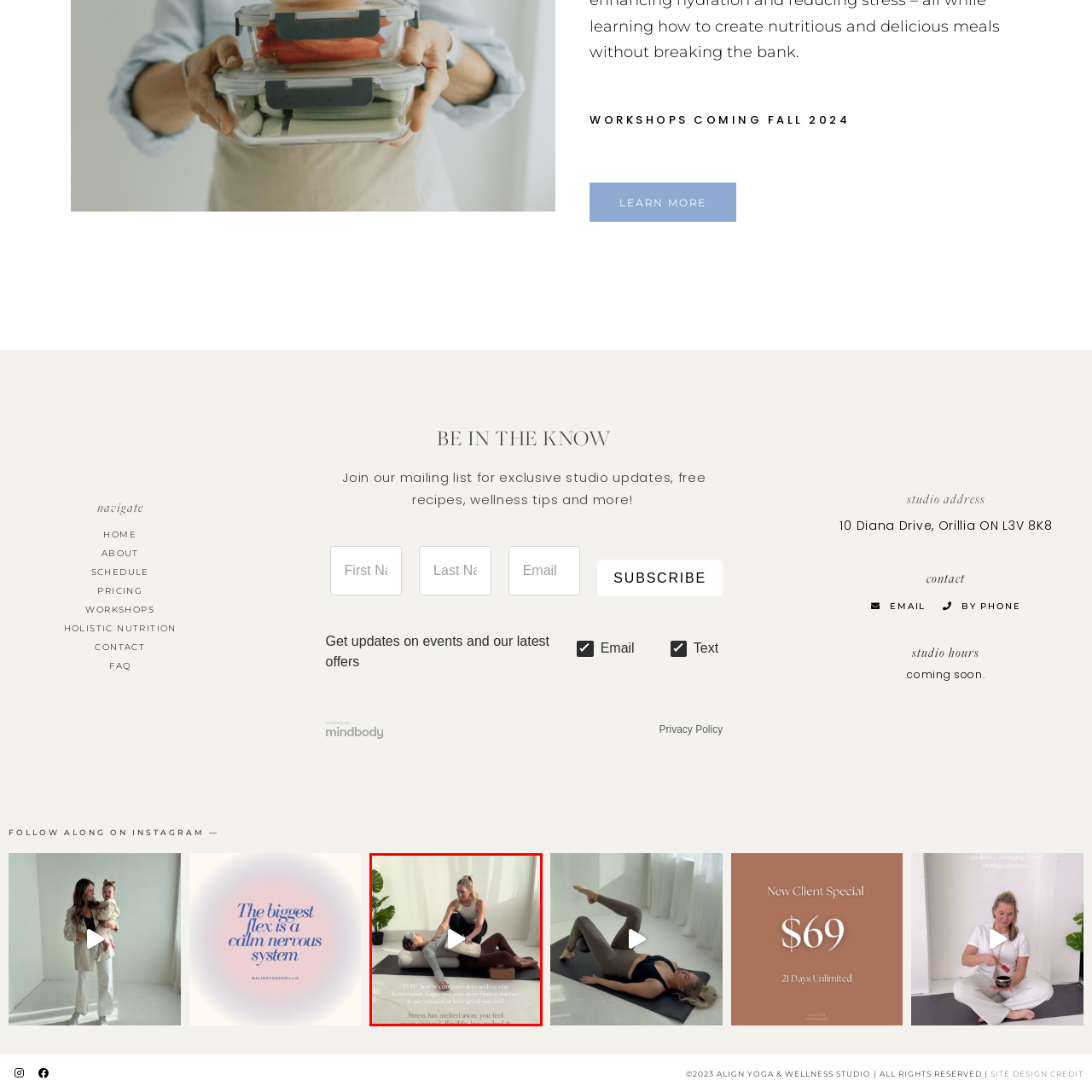Look at the photo within the red outline and describe it thoroughly.

In this serene and inviting image, a yoga instructor is gently assisting a participant during a restorative yoga class, emphasizing a tranquil environment enhanced by natural light filtering through soft curtains. The instructor, dressed in comfortable fitness attire, demonstrates a supportive pose using props to guide relaxation and comfort. Meanwhile, the participant, who is positioned on a yoga mat, appears to be immersed in the calming experience, showcasing the benefits of mindful movement and breath.

At the bottom of the image, a text overlay reads: “POV: You’ve committed to adding one restorative yoga class into your fitness routine & are amazed at how good you feel! Stress has melted away; you feel more rested, flexible, less pushed &…” This message beautifully articulates the transformative power of incorporating restorative yoga, highlighting its ability to alleviate stress and enhance overall well-being. The setting is complemented by a lush green plant, further adding to the atmosphere of relaxation and mindfulness inherent in yoga practice.